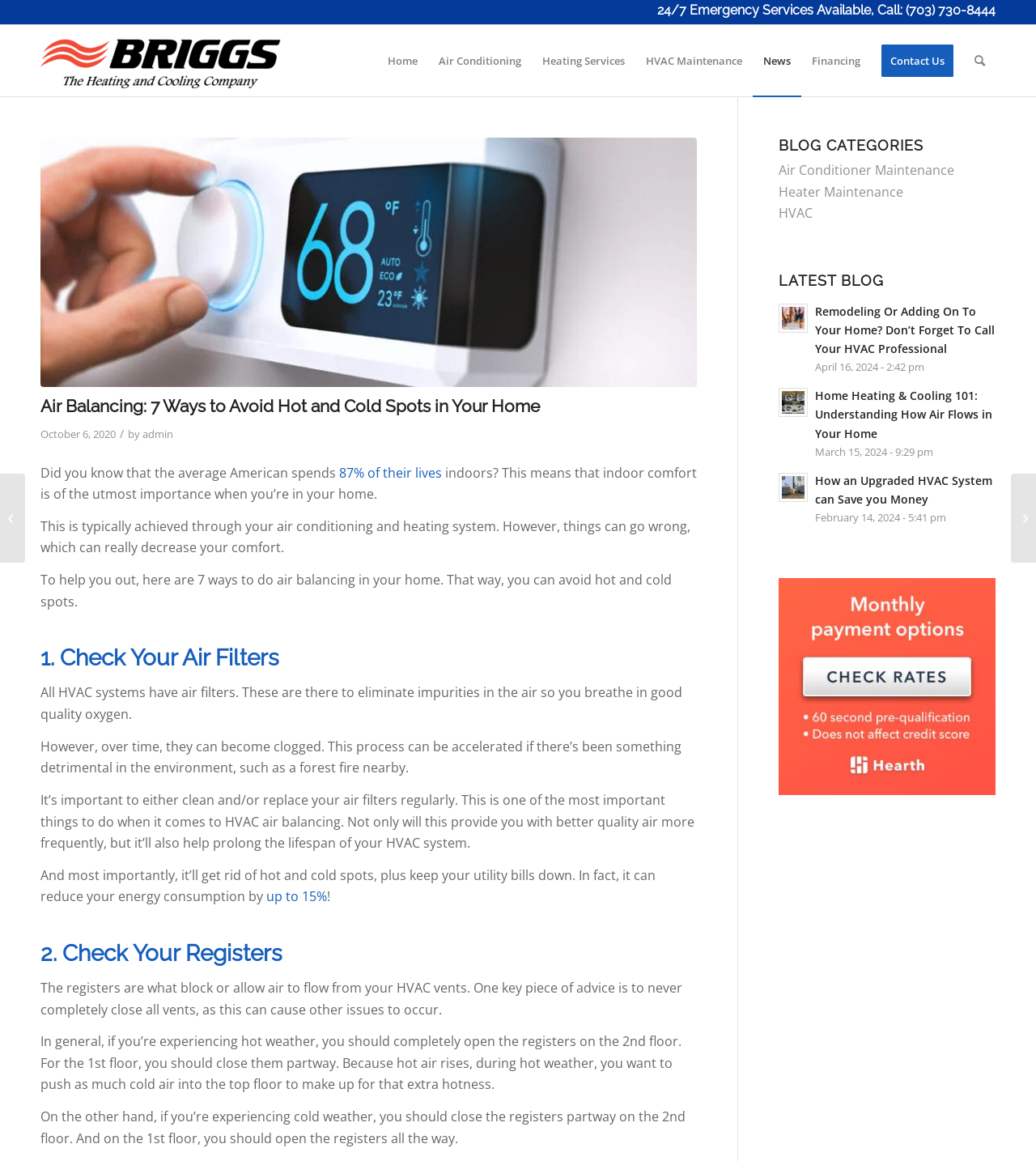Determine the bounding box coordinates for the area you should click to complete the following instruction: "Read about Air Conditioning".

[0.413, 0.022, 0.513, 0.083]